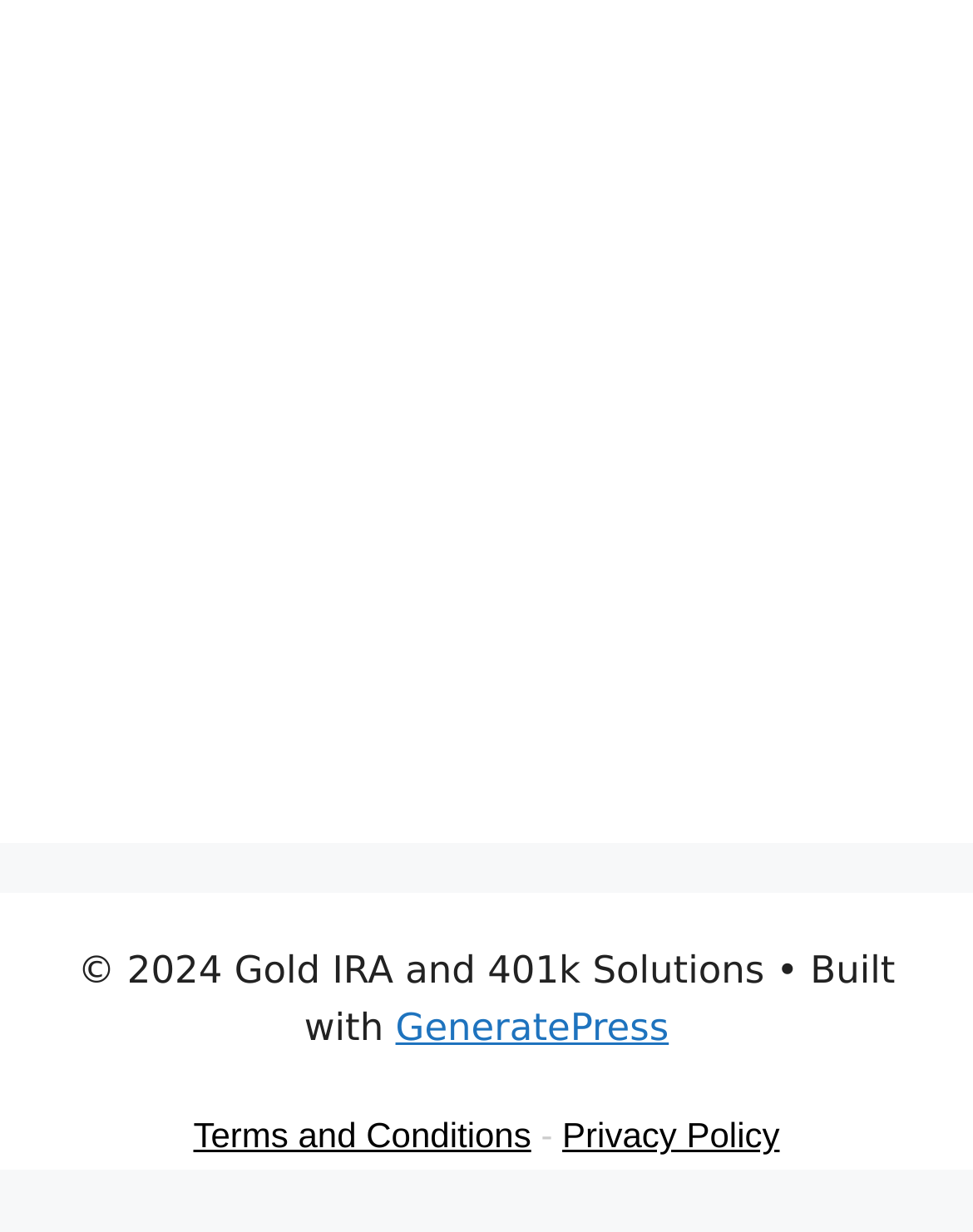How many links are present at the bottom of the page?
Look at the image and respond with a one-word or short phrase answer.

3